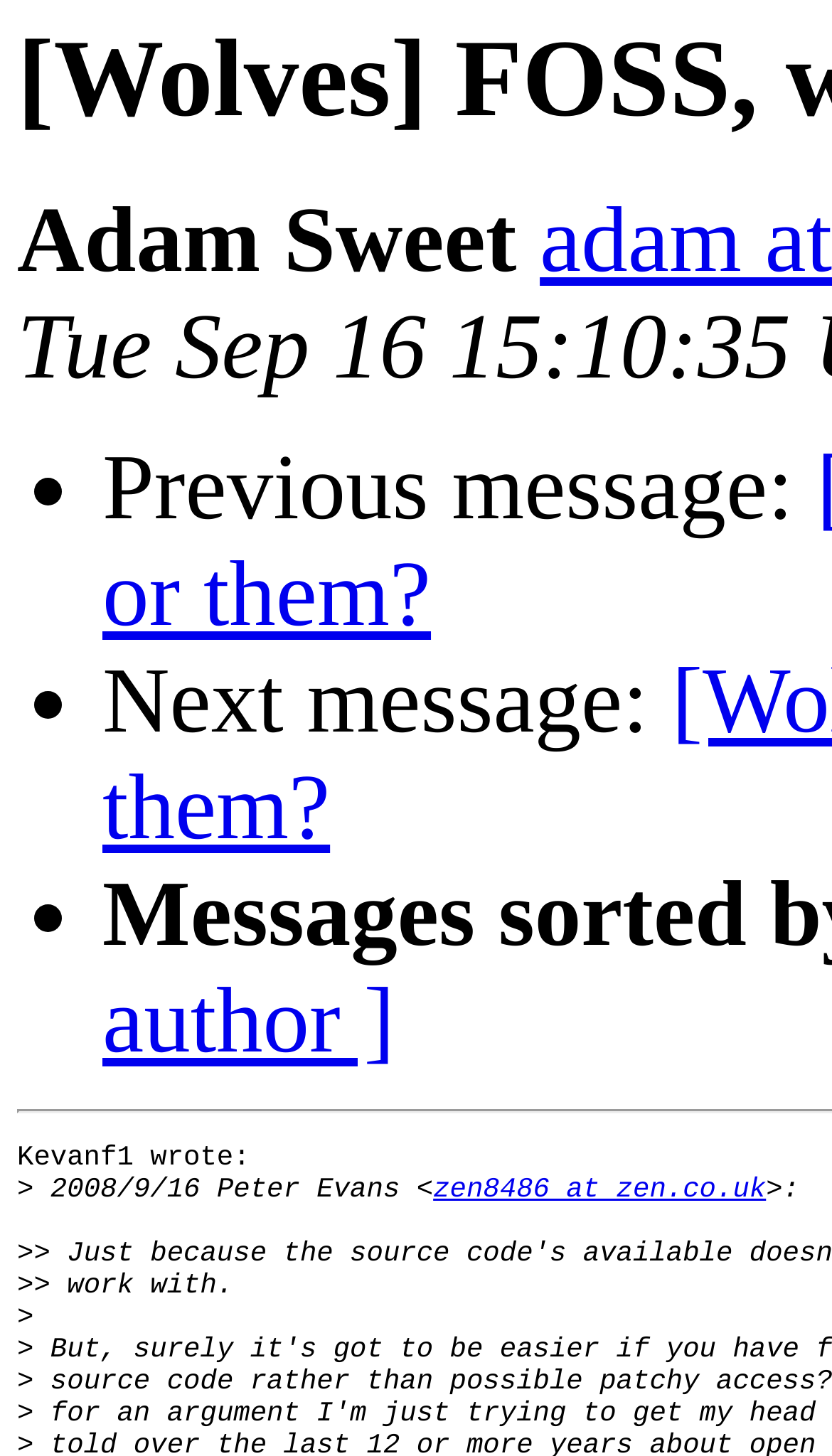What is the email address mentioned on the webpage?
Answer briefly with a single word or phrase based on the image.

zen8486 at zen.co.uk